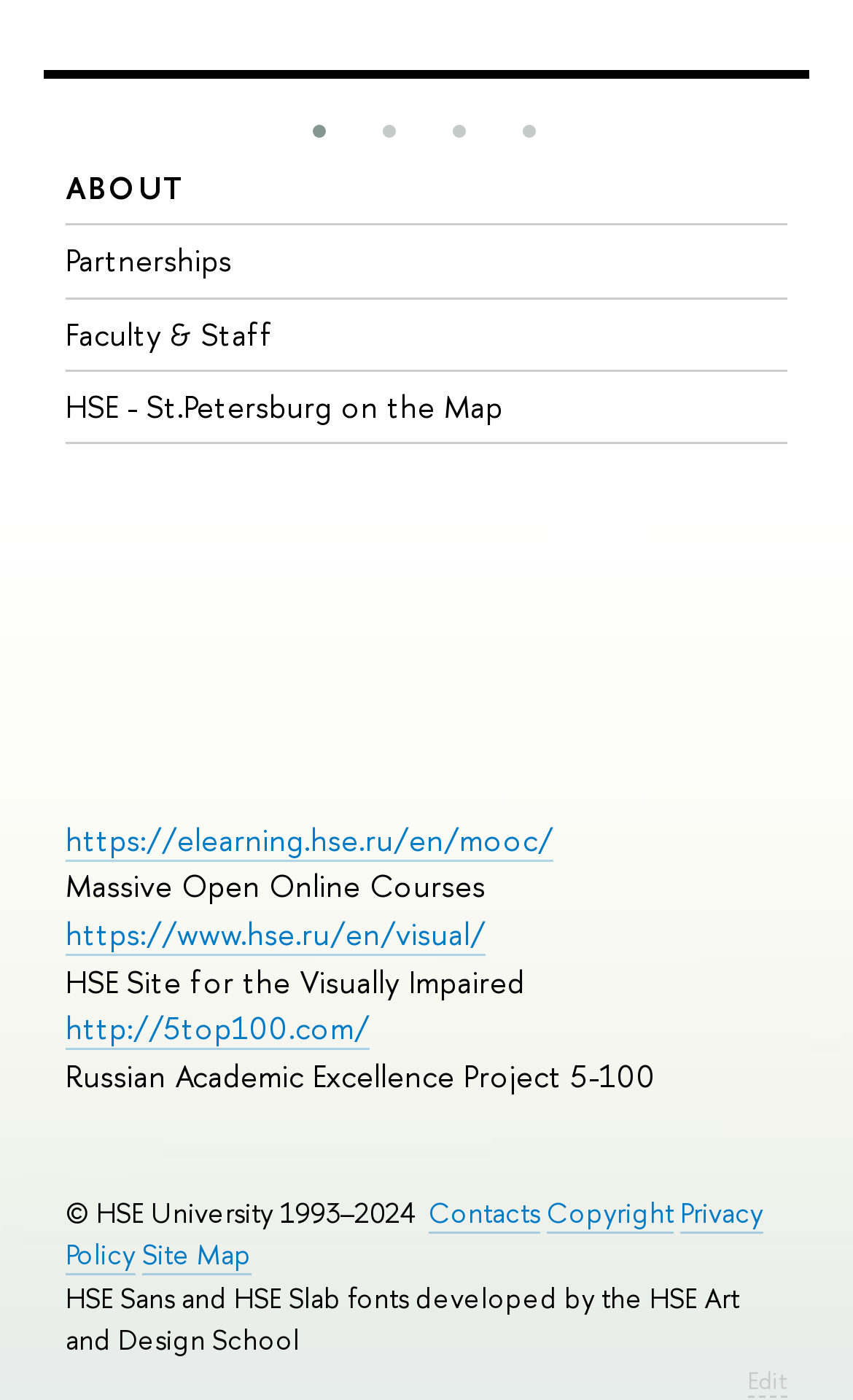Bounding box coordinates should be provided in the format (top-left x, top-left y, bottom-right x, bottom-right y) with all values between 0 and 1. Identify the bounding box for this UI element: aria-label="googlePlaces"

None